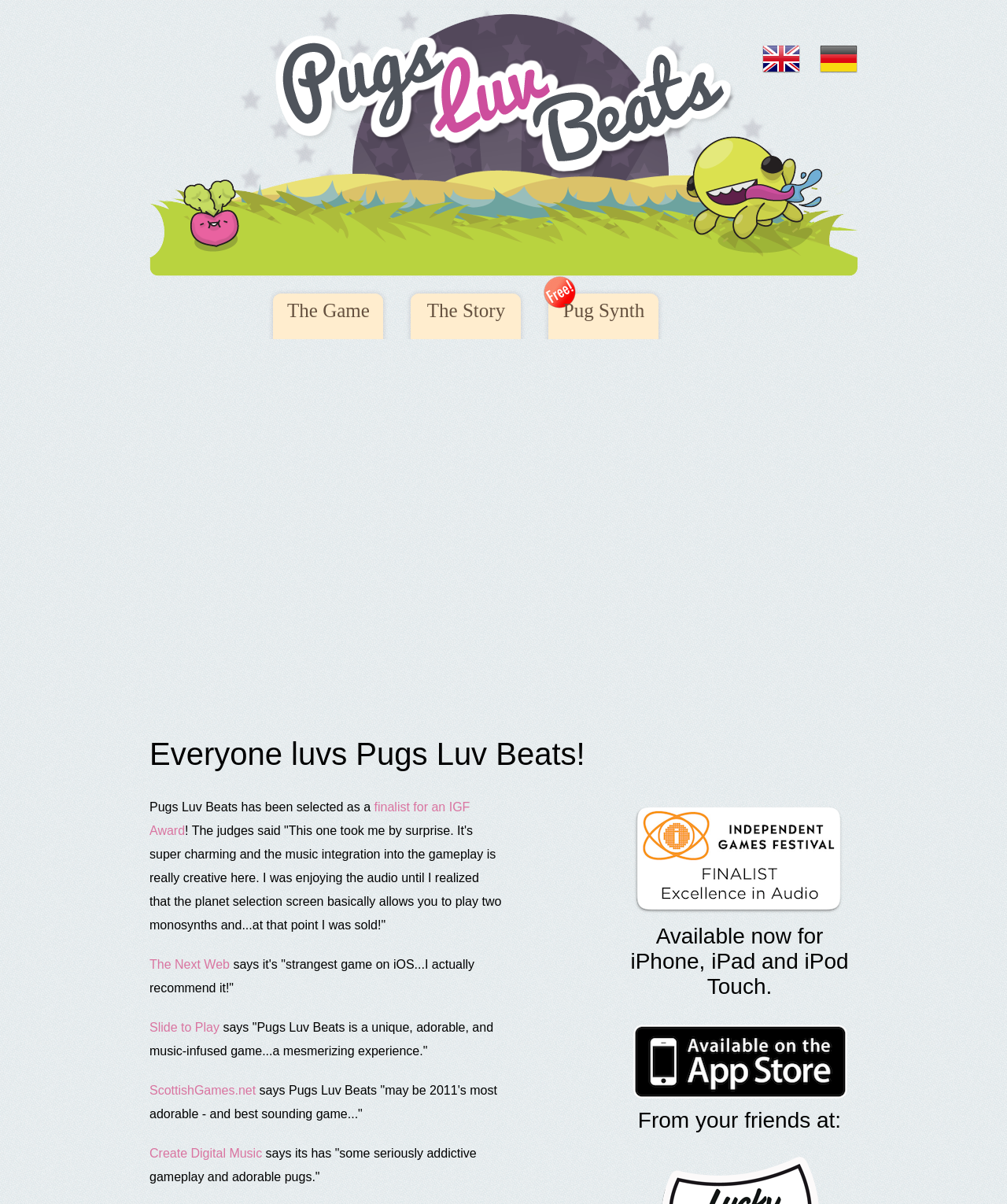Please identify the bounding box coordinates of the element that needs to be clicked to execute the following command: "Get the game for iPhone, iPad and iPod Touch". Provide the bounding box using four float numbers between 0 and 1, formatted as [left, top, right, bottom].

[0.627, 0.752, 0.842, 0.763]